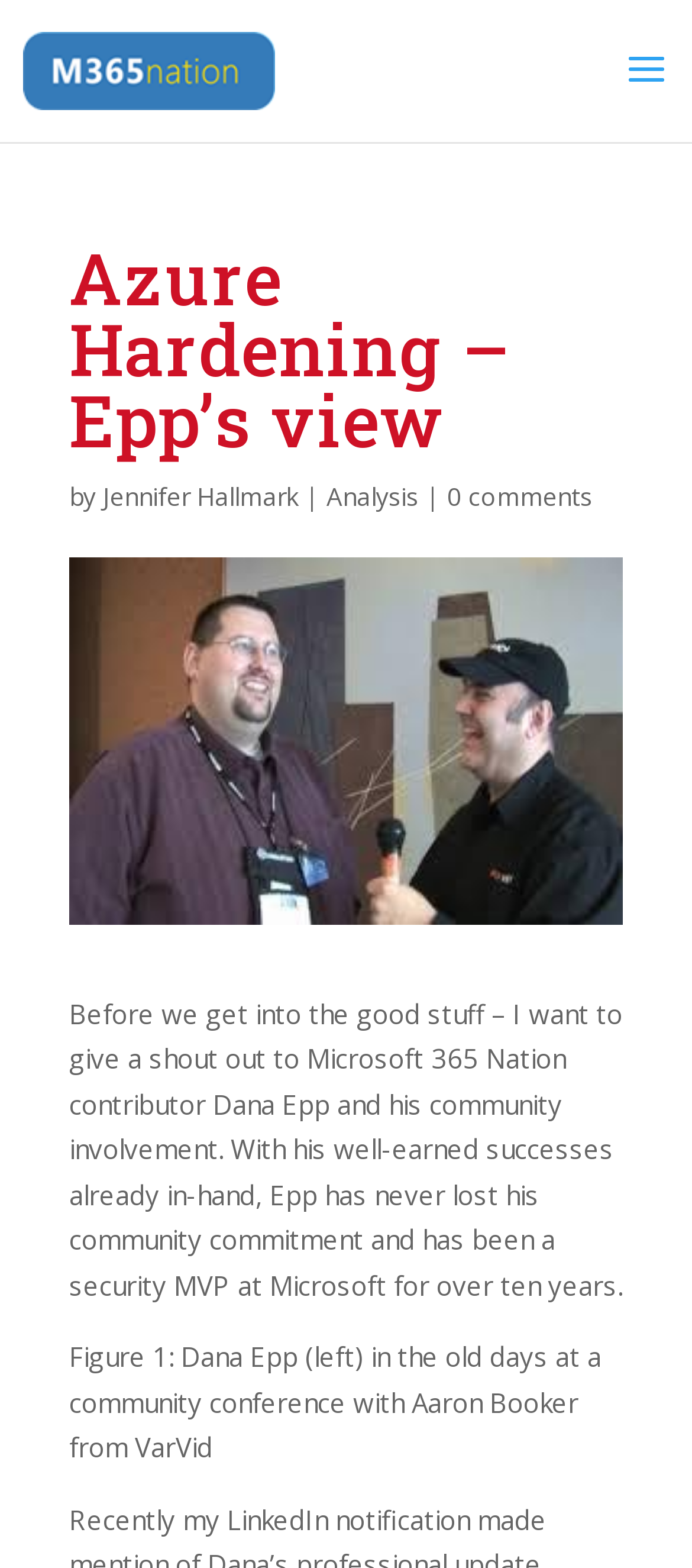Answer the following query concisely with a single word or phrase:
What is the position of the image 'Microsoft 365 Nation'?

Top-left